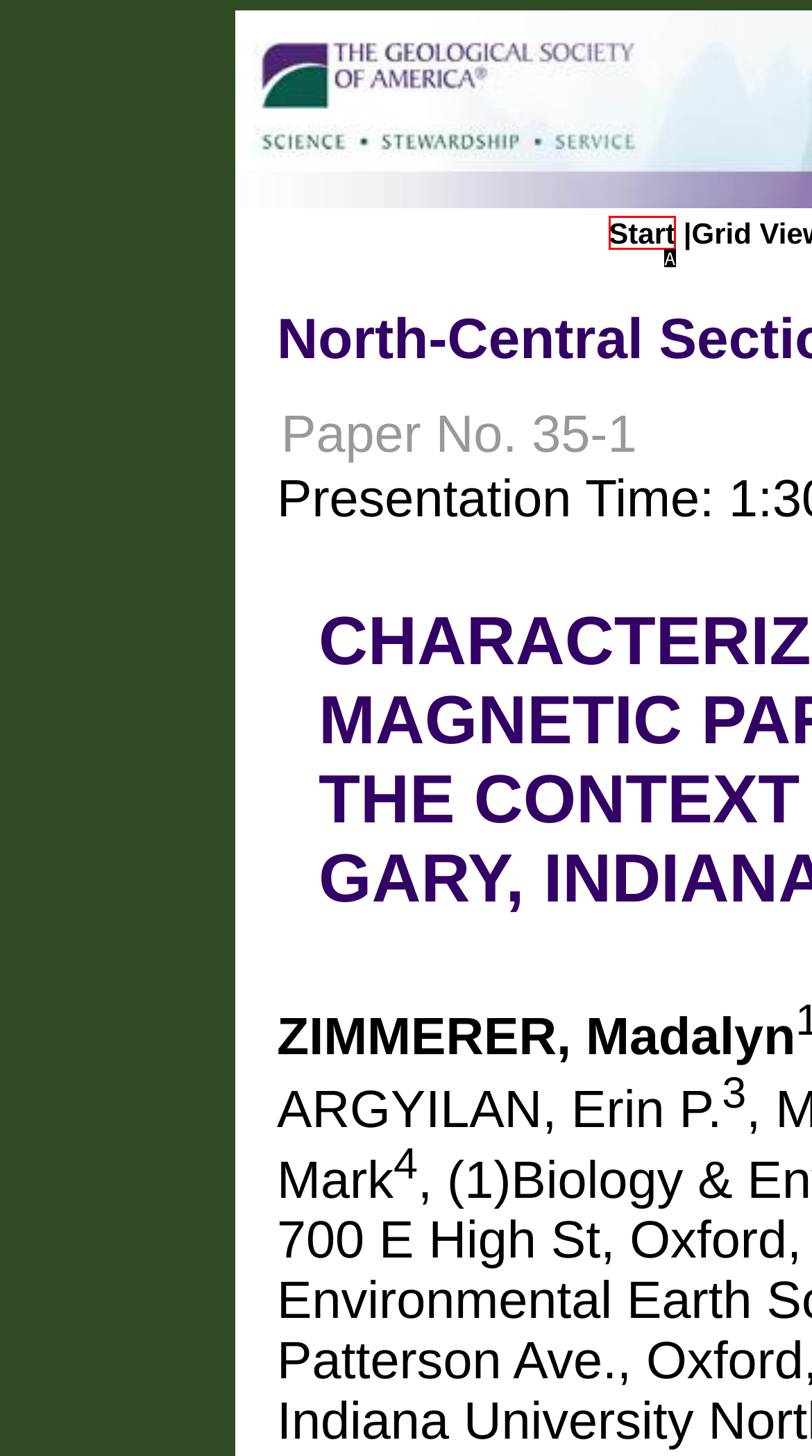Determine which option matches the element description: Start
Reply with the letter of the appropriate option from the options provided.

A